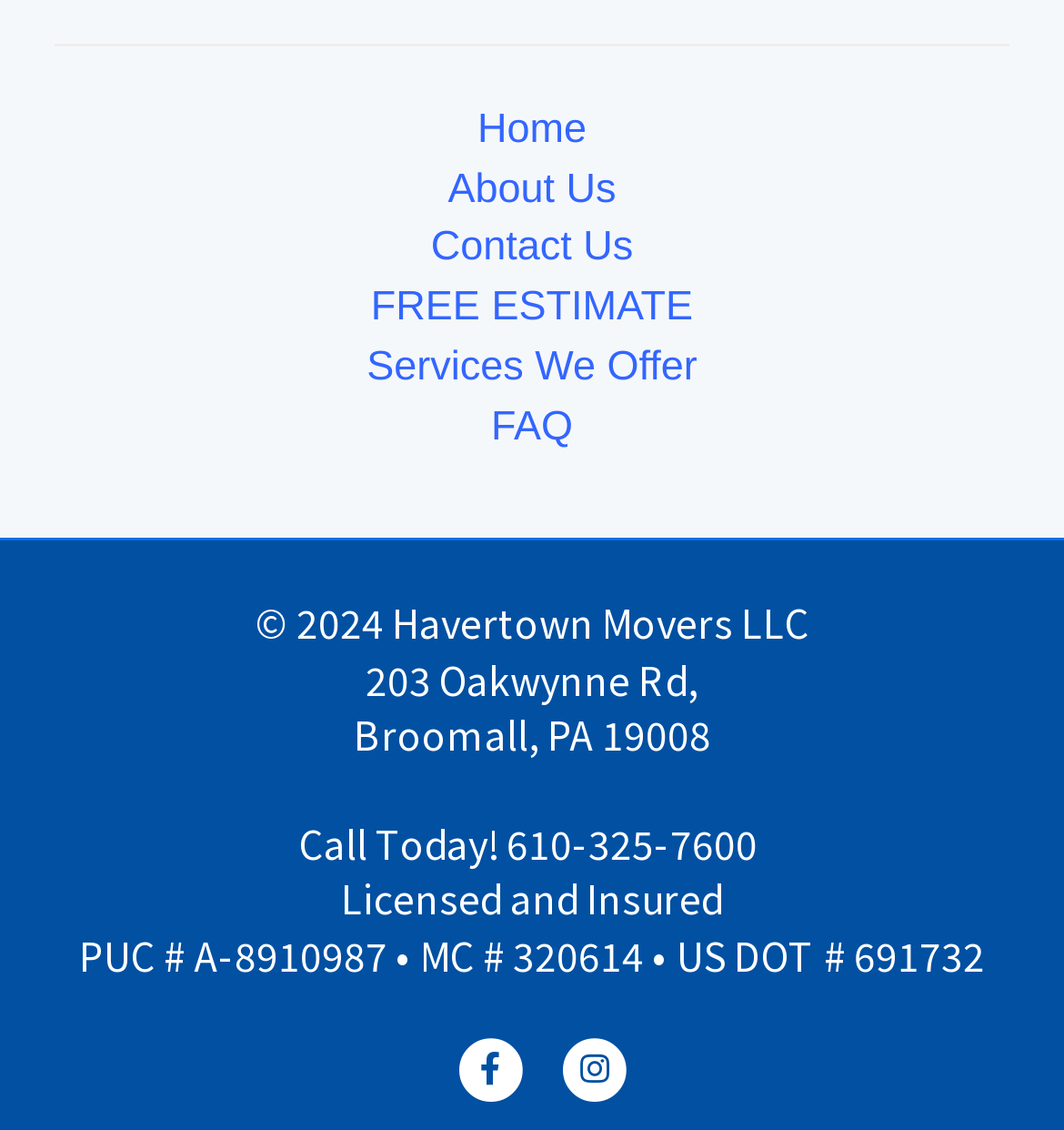Based on the element description 610-325-7600, identify the bounding box coordinates for the UI element. The coordinates should be in the format (top-left x, top-left y, bottom-right x, bottom-right y) and within the 0 to 1 range.

[0.476, 0.723, 0.719, 0.771]